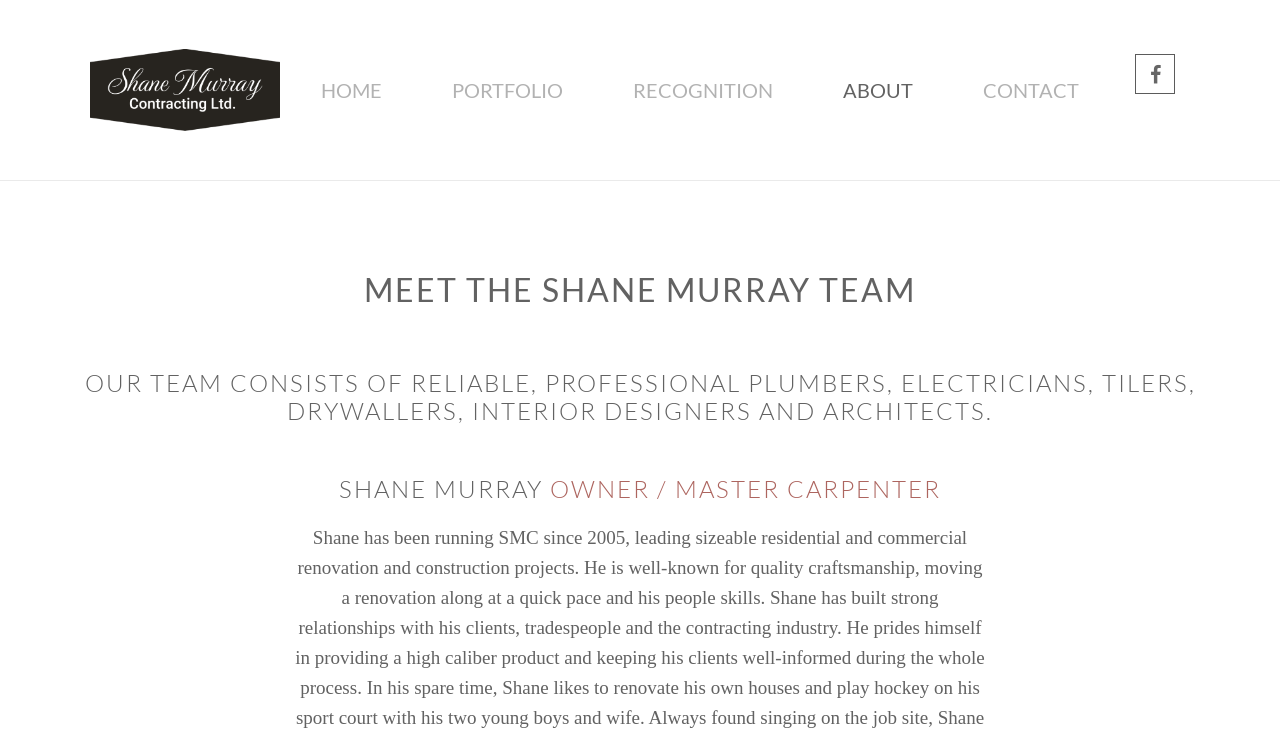What is the name of the company?
Give a one-word or short-phrase answer derived from the screenshot.

Shane Murray Contracting